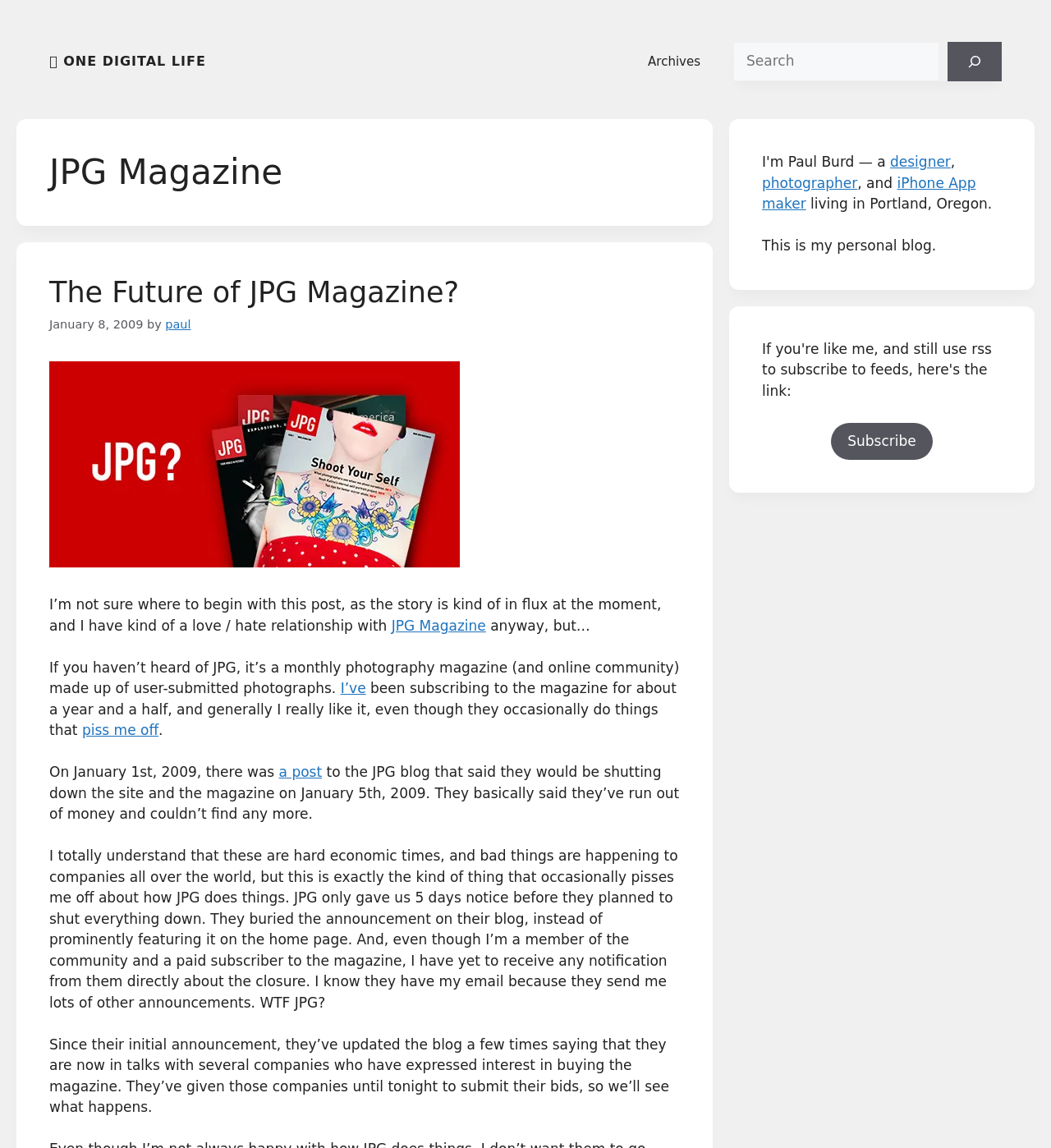Who is the author of the latest article?
Please give a detailed and thorough answer to the question, covering all relevant points.

The author of the latest article can be found by looking at the text following the phrase 'by' in the article section, which is 'paul'.